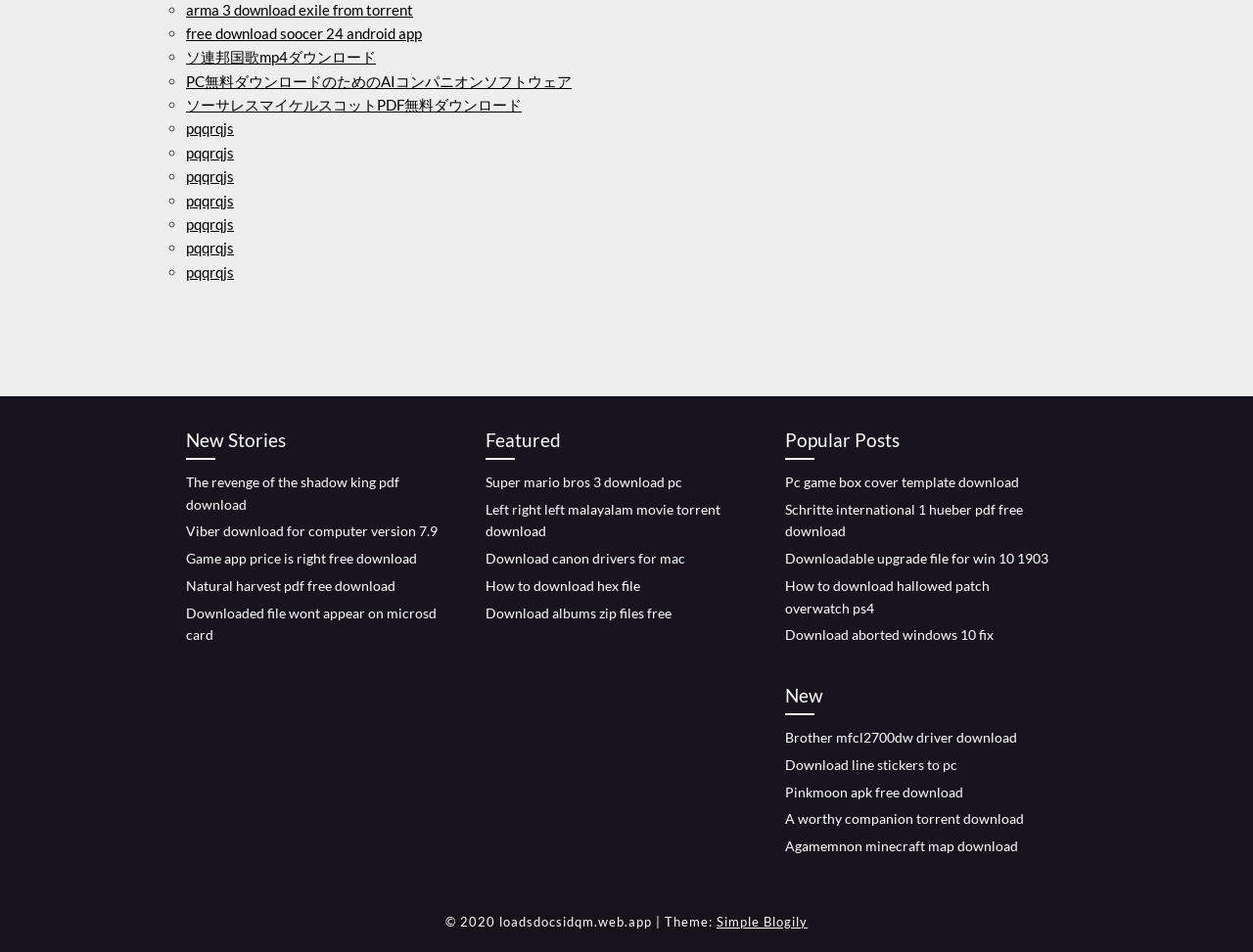Please provide a brief answer to the question using only one word or phrase: 
How many headings are there on the webpage?

4